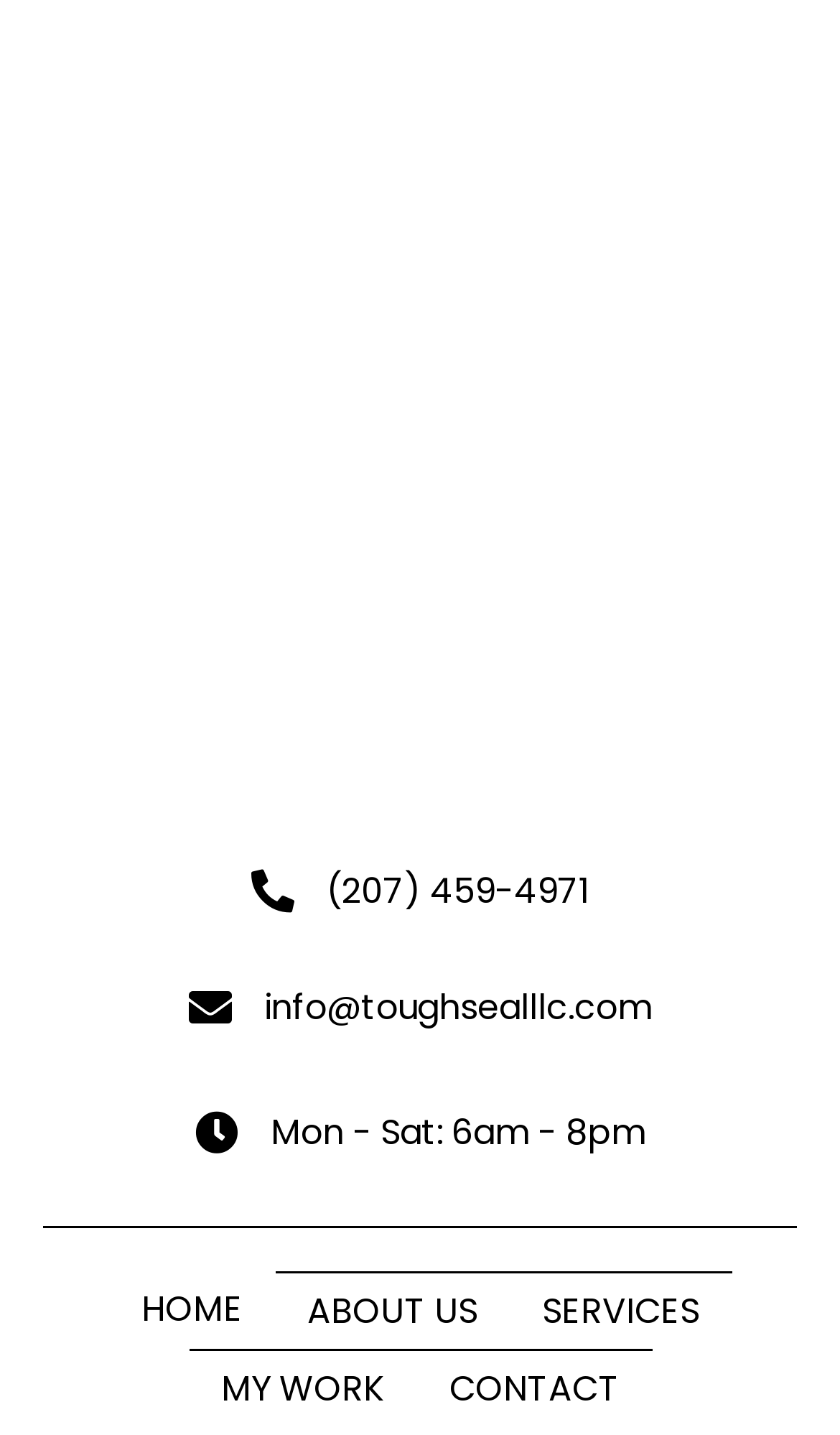Extract the bounding box coordinates for the UI element described as: "FAQ".

None